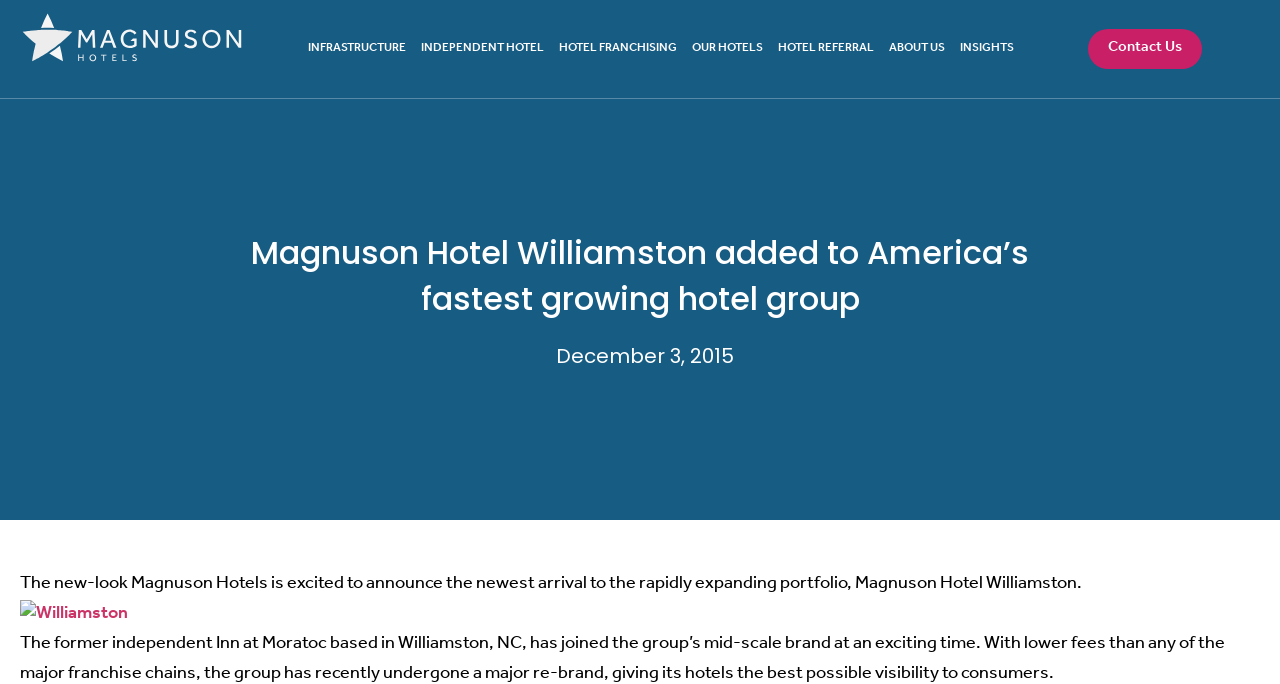What is the logo at the top left corner?
Give a one-word or short phrase answer based on the image.

Magnuson Worldwide Logo